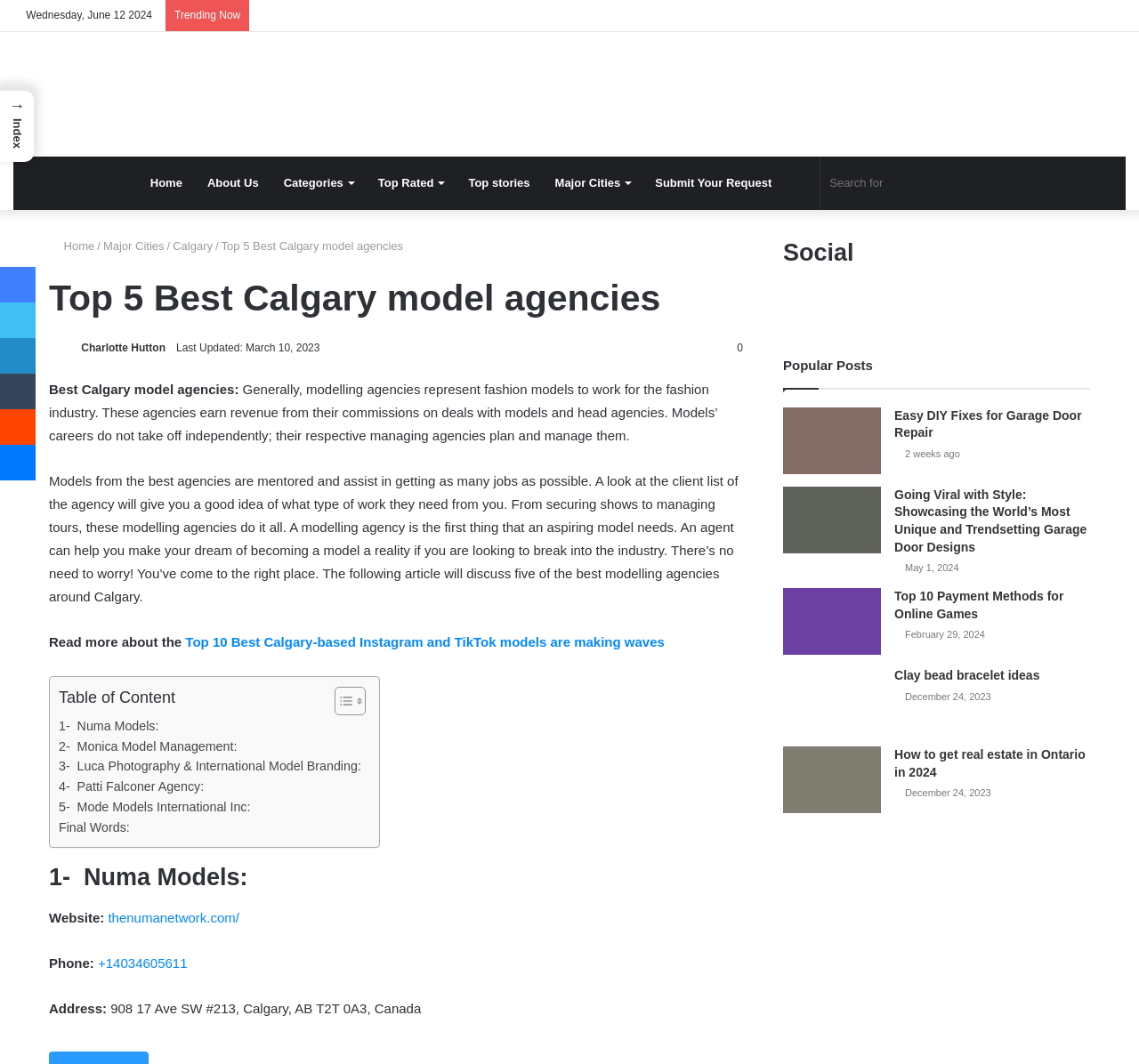Please determine the bounding box coordinates of the element to click on in order to accomplish the following task: "Read more about the Top 10 Best Calgary-based Instagram and TikTok models". Ensure the coordinates are four float numbers ranging from 0 to 1, i.e., [left, top, right, bottom].

[0.163, 0.596, 0.584, 0.61]